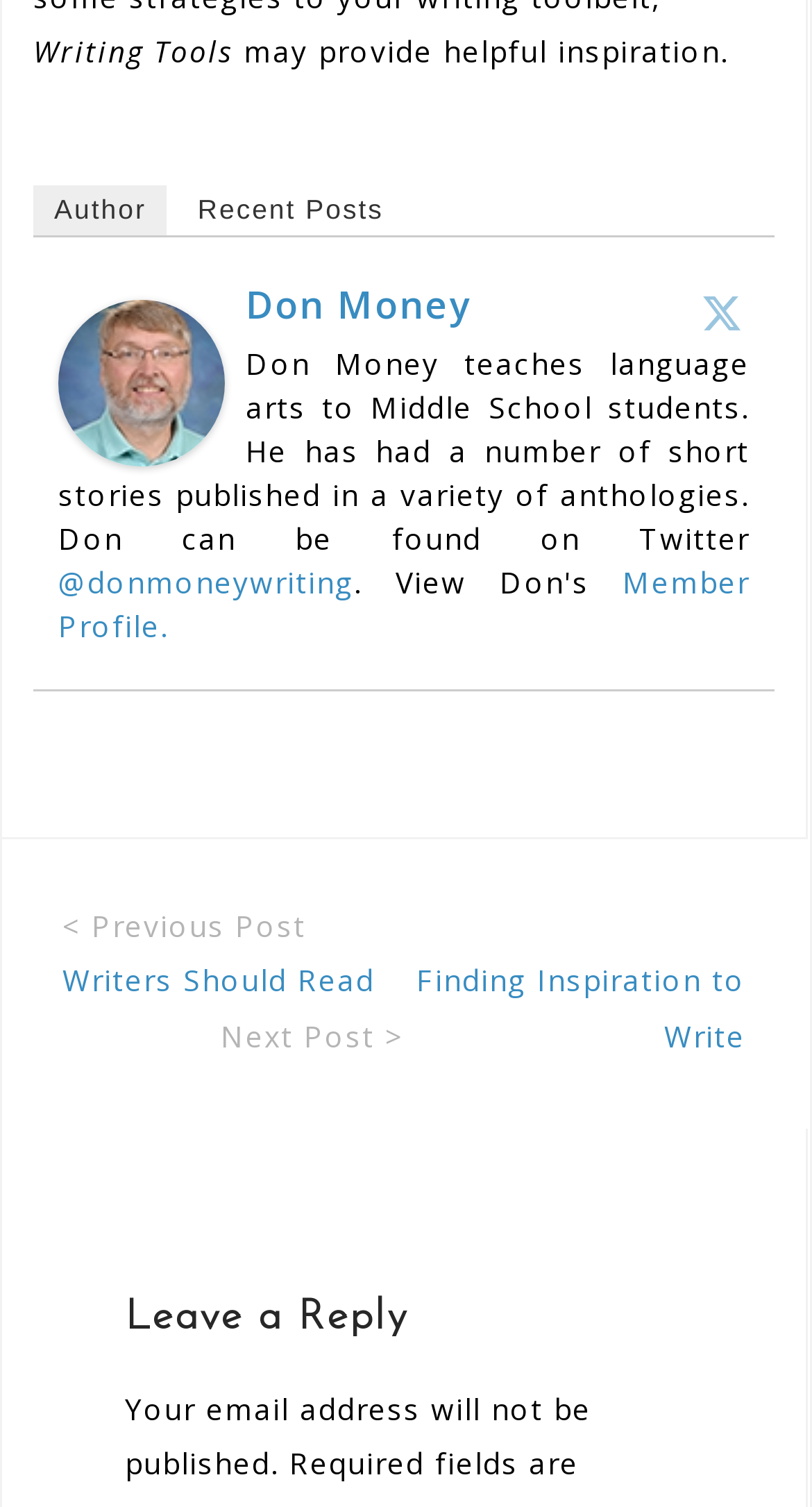Can users leave a reply?
Look at the image and respond with a one-word or short-phrase answer.

Yes